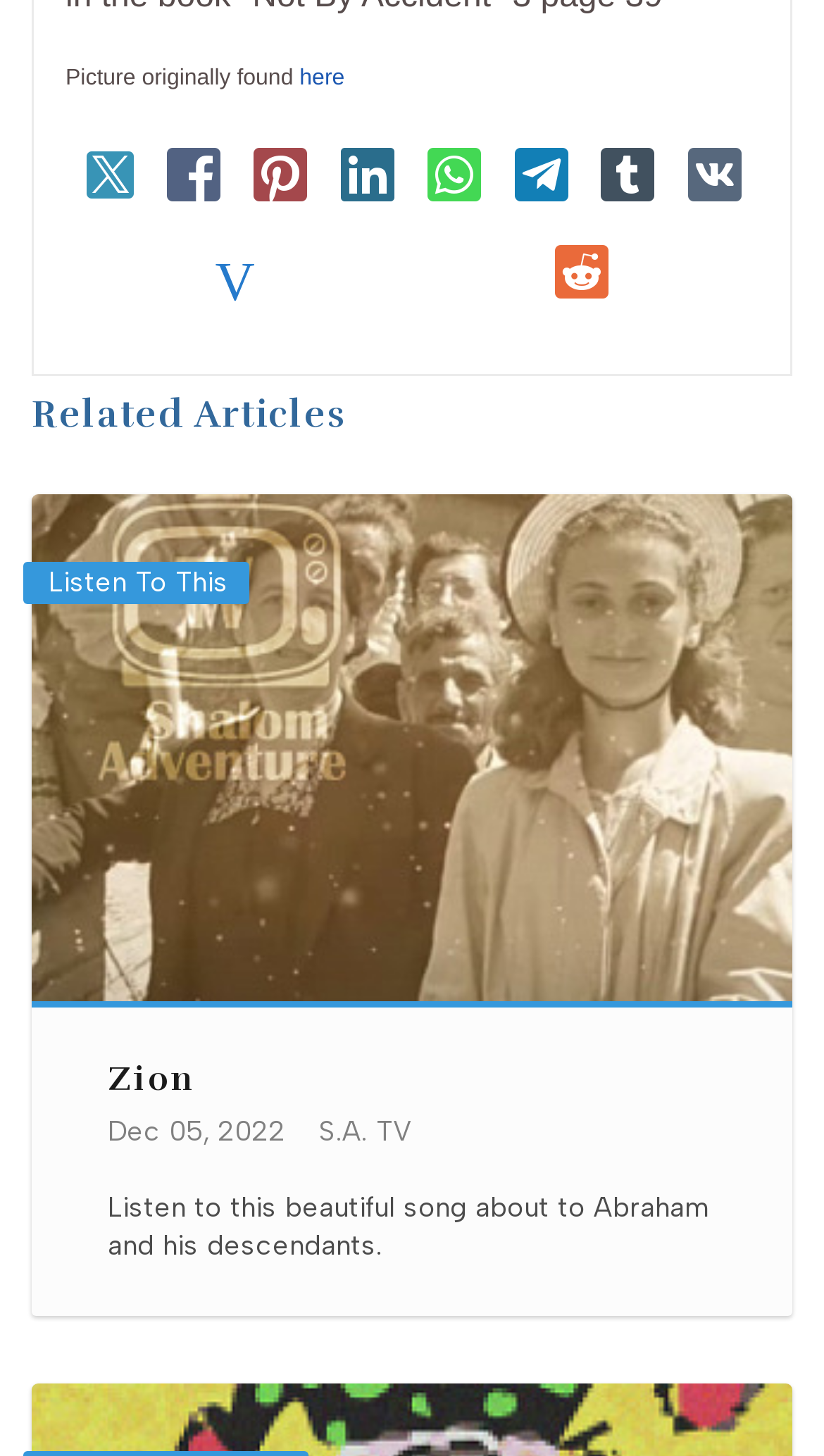What is the original source of the picture? Please answer the question using a single word or phrase based on the image.

here